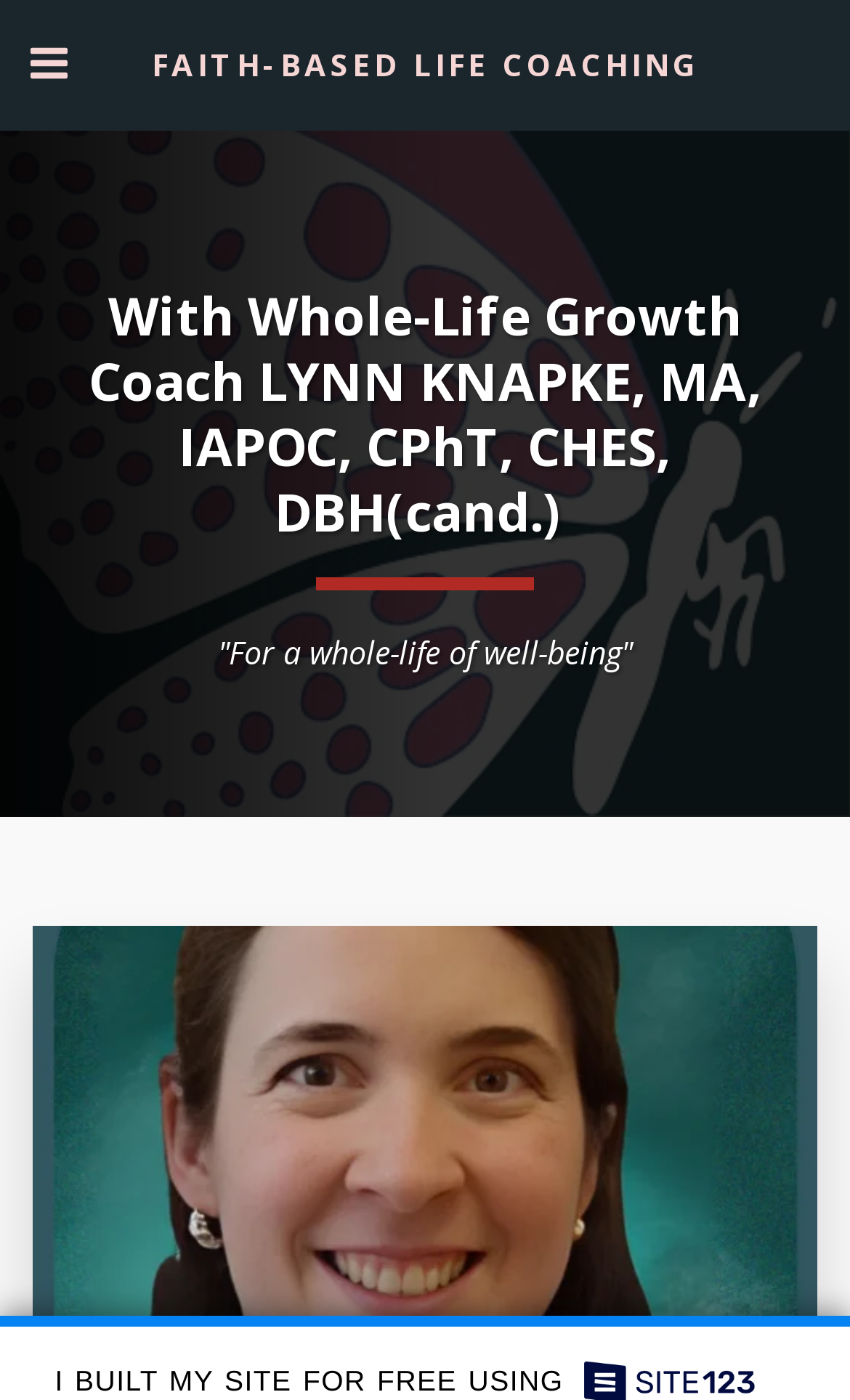What is the main heading of this webpage? Please extract and provide it.

With Whole-Life Growth Coach LYNN KNAPKE, MA, IAPOC, CPhT, CHES, DBH(cand.) 